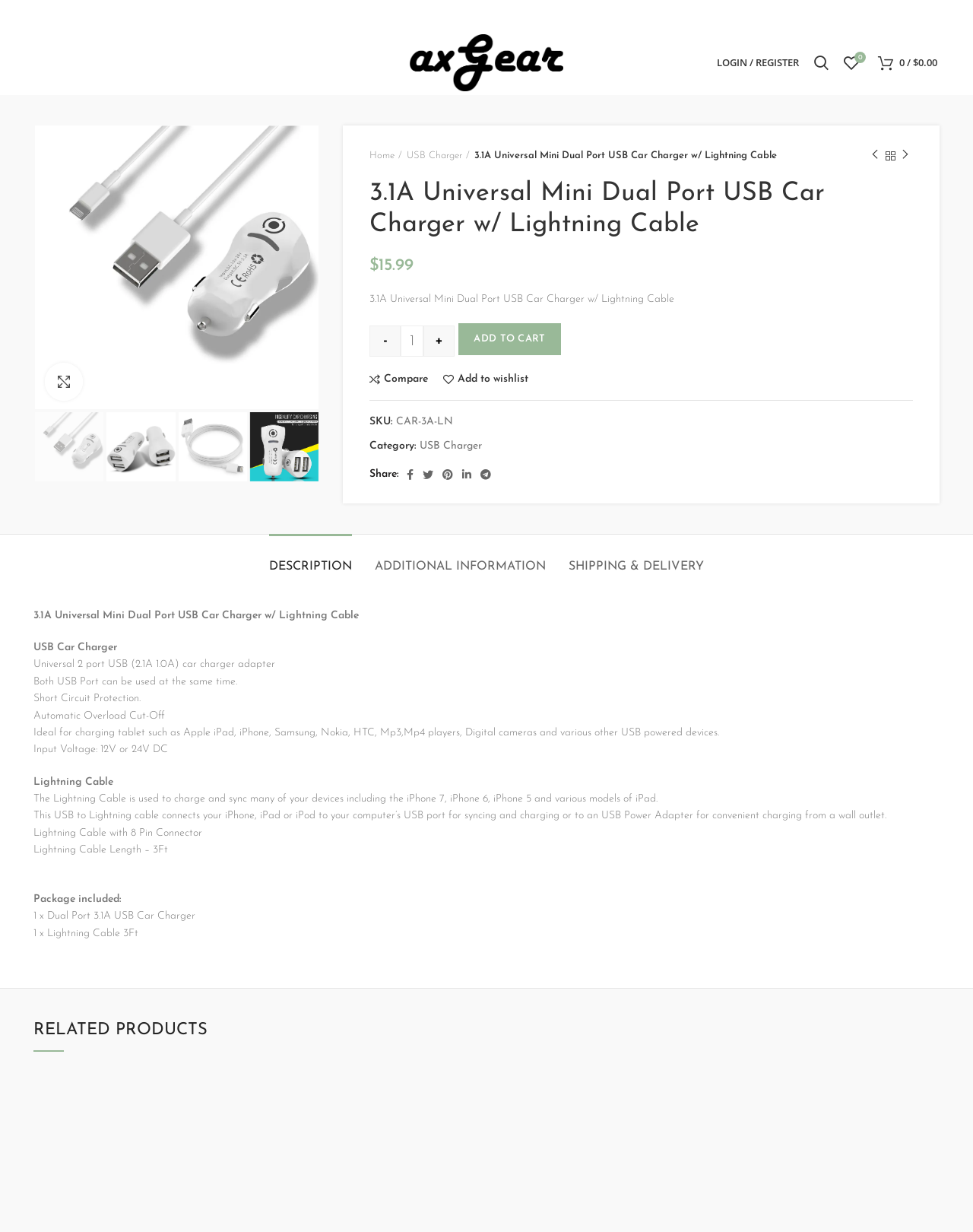Please indicate the bounding box coordinates for the clickable area to complete the following task: "Enlarge the product image". The coordinates should be specified as four float numbers between 0 and 1, i.e., [left, top, right, bottom].

[0.046, 0.295, 0.085, 0.326]